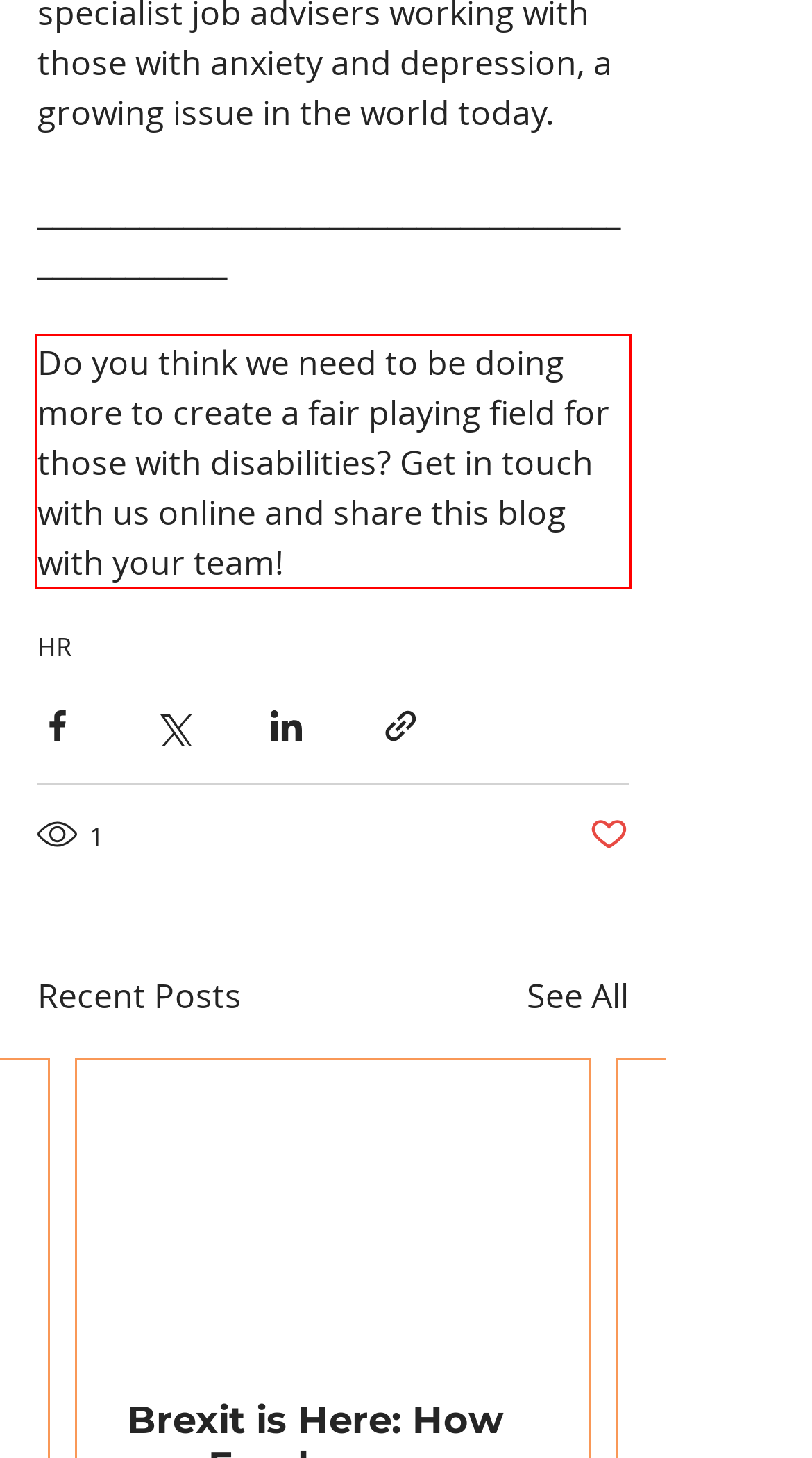Analyze the screenshot of the webpage that features a red bounding box and recognize the text content enclosed within this red bounding box.

Do you think we need to be doing more to create a fair playing field for those with disabilities? Get in touch with us online and share this blog with your team!